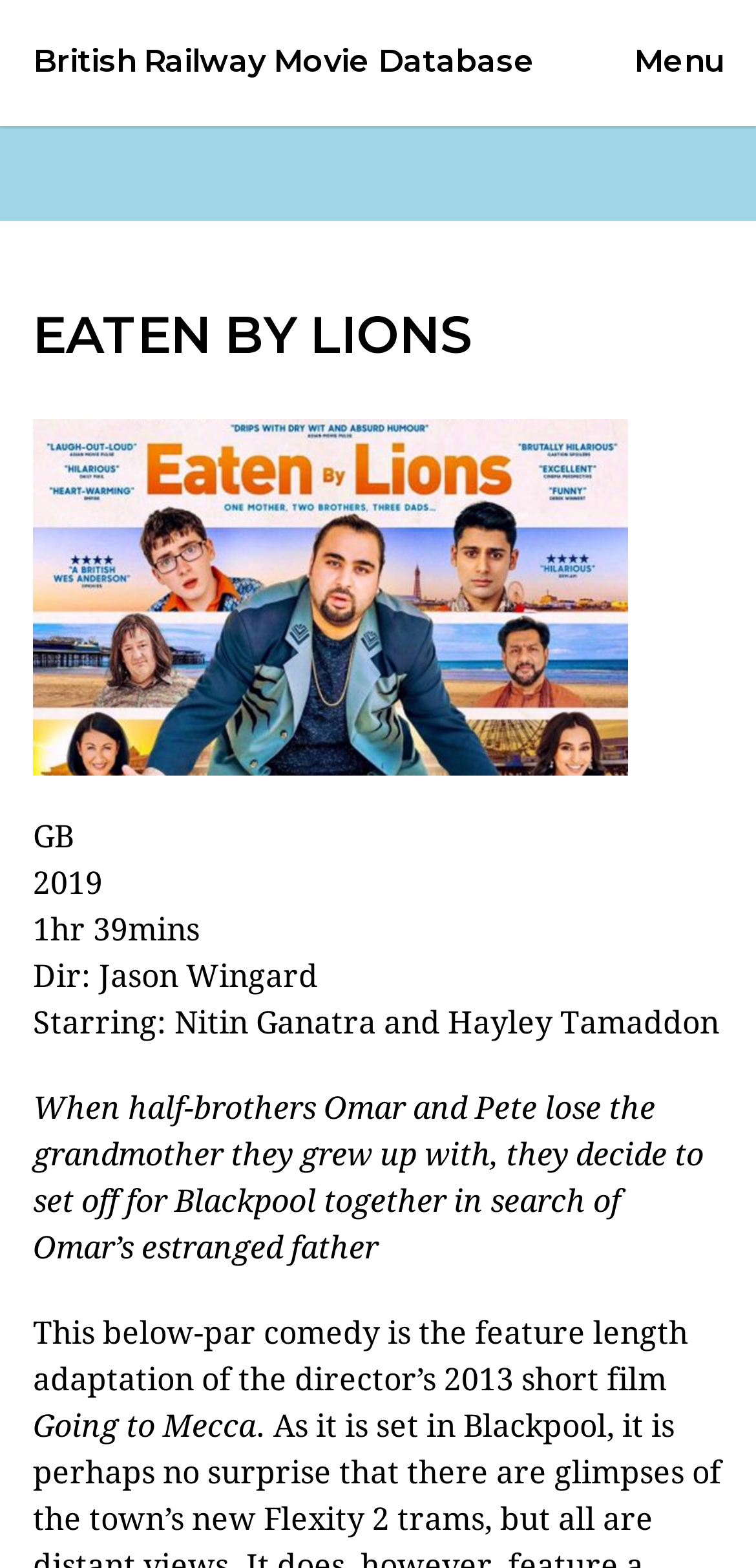Determine the heading of the webpage and extract its text content.

EATEN BY LIONS